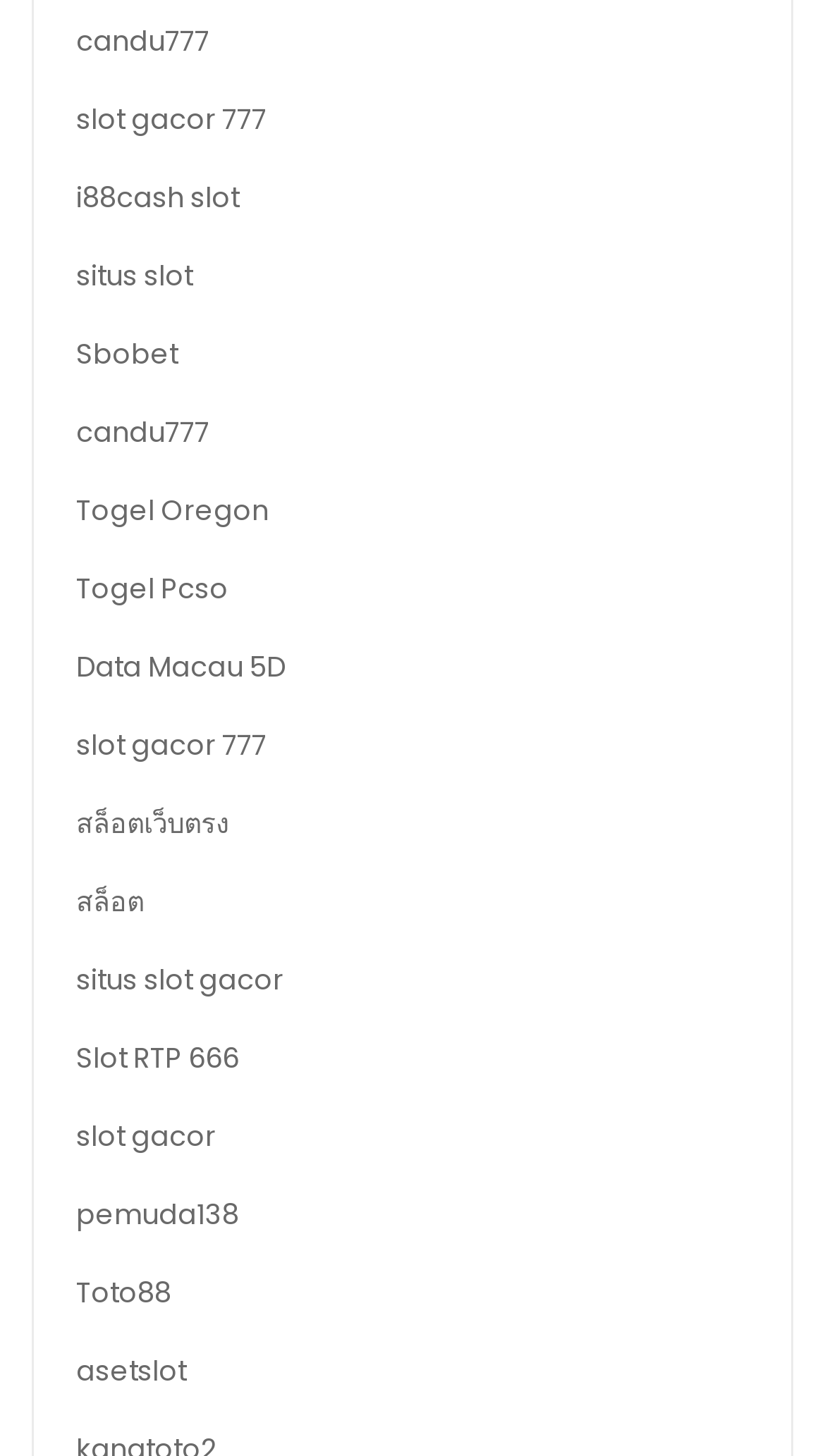How many links are related to Togel?
Give a one-word or short-phrase answer derived from the screenshot.

2